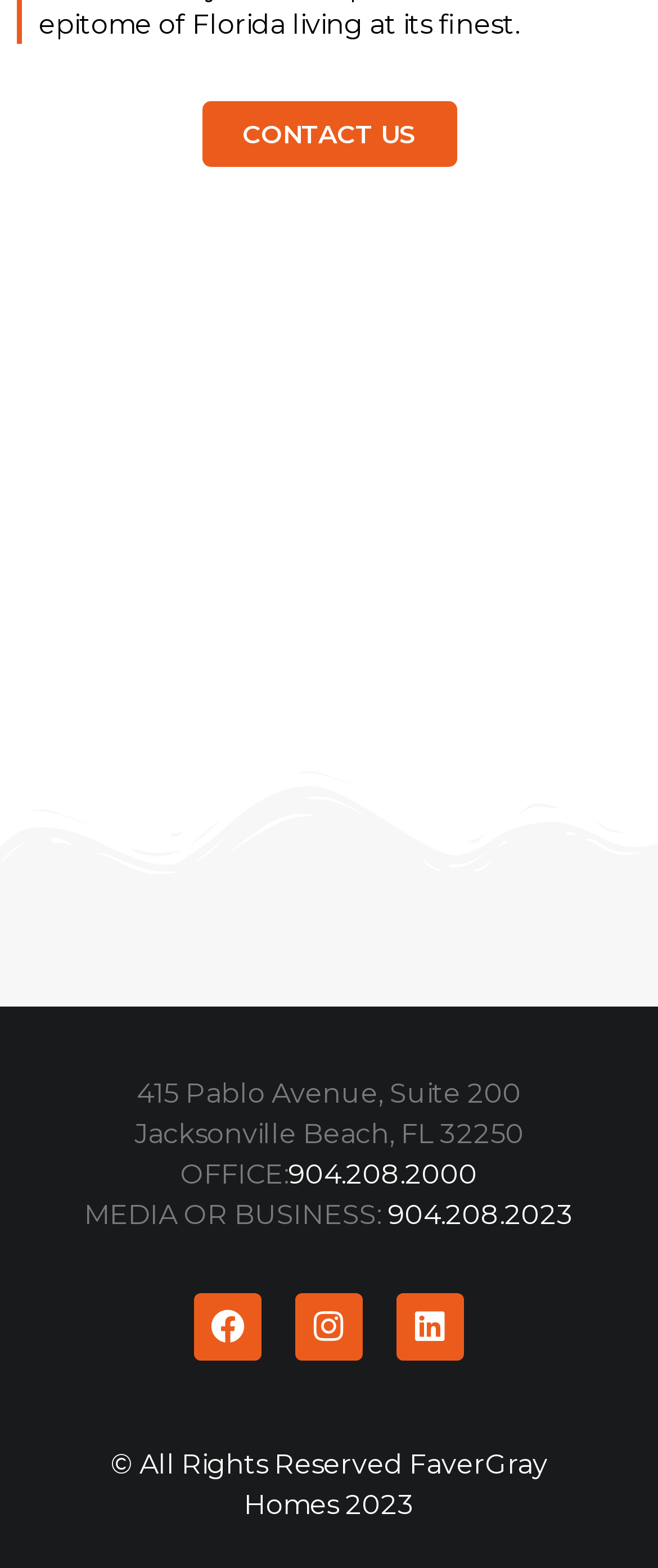Please predict the bounding box coordinates (top-left x, top-left y, bottom-right x, bottom-right y) for the UI element in the screenshot that fits the description: Contact Us

[0.306, 0.065, 0.694, 0.107]